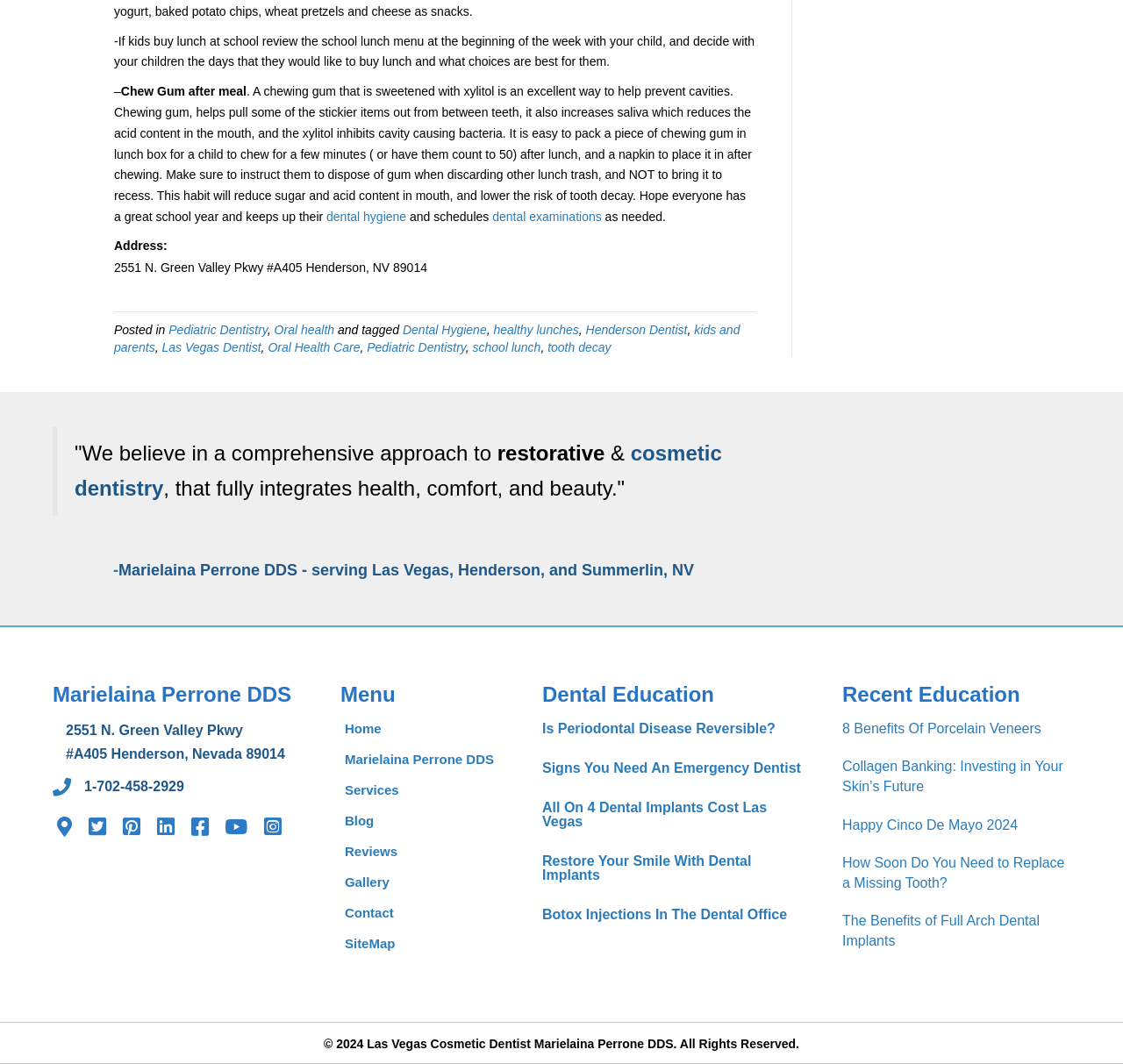Provide a brief response using a word or short phrase to this question:
What is the address of Marielaina Perrone DDS?

2551 N. Green Valley Pkwy #A405, Henderson, NV 89014